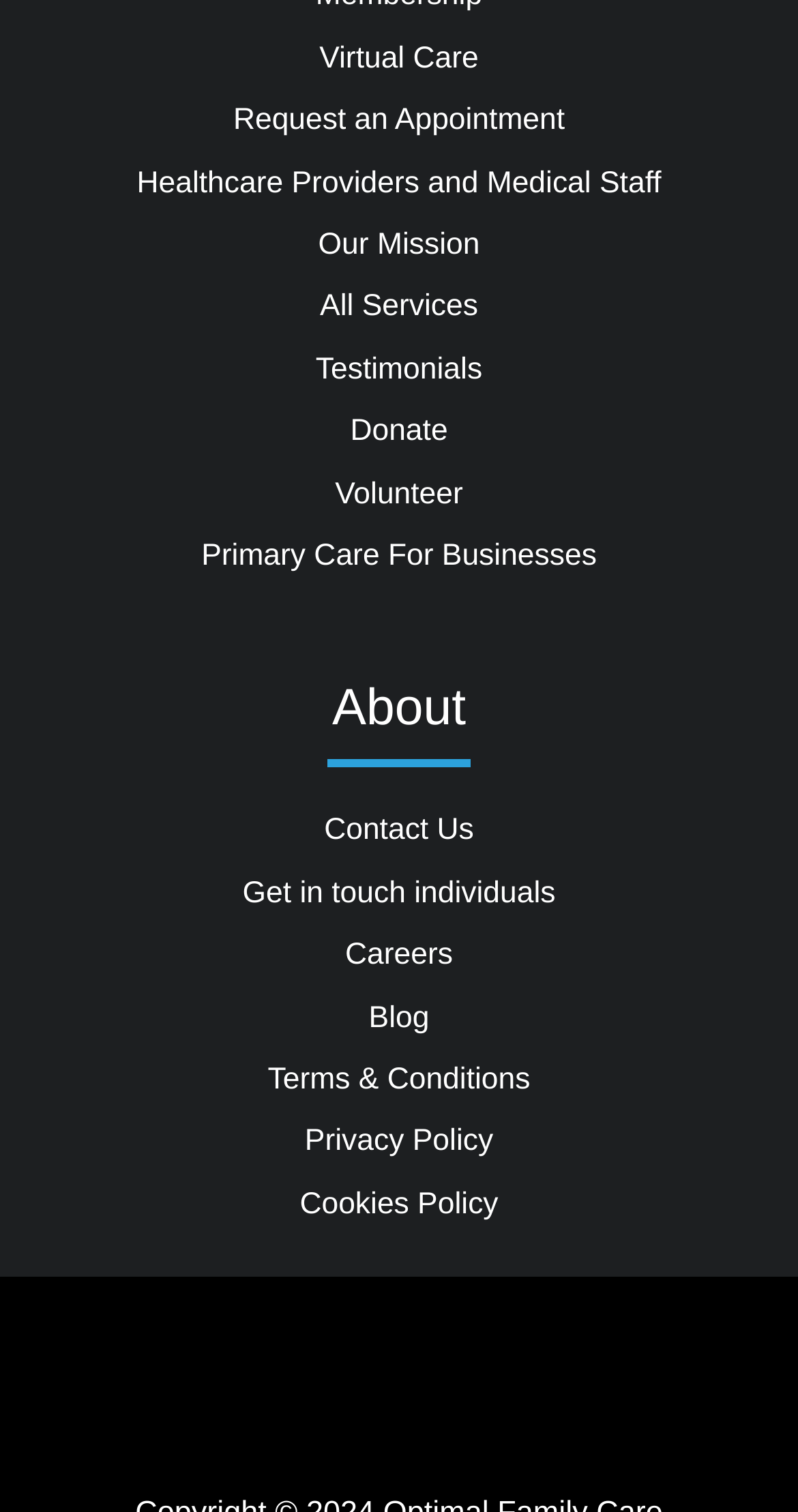Can you look at the image and give a comprehensive answer to the question:
What is the topmost link on the webpage?

By analyzing the y1 coordinates of the bounding box of each link, I found that the link 'Virtual Care' has the smallest y1 value, which means it is located at the topmost position on the webpage.